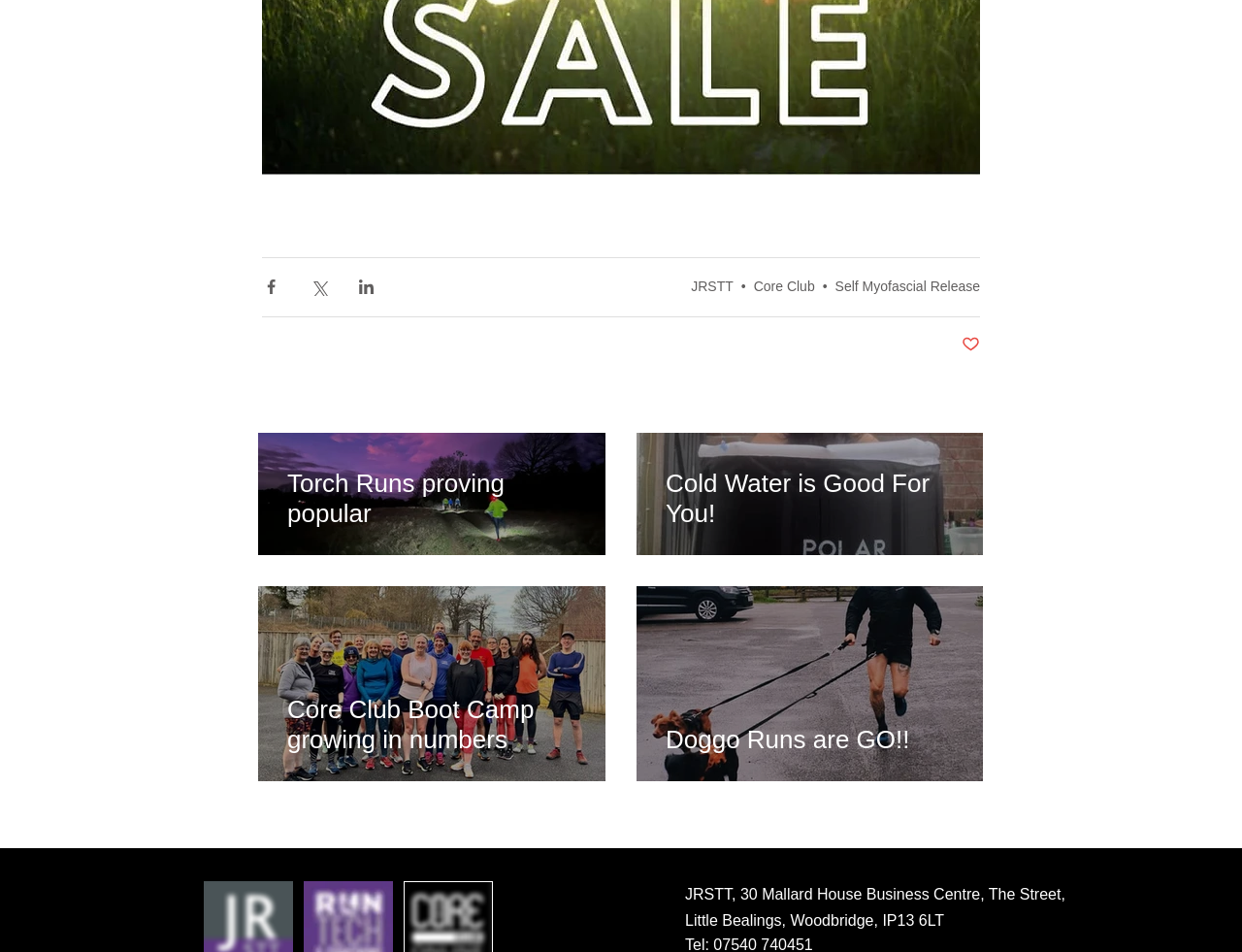Determine the bounding box of the UI element mentioned here: "Self Myofascial Release". The coordinates must be in the format [left, top, right, bottom] with values ranging from 0 to 1.

[0.672, 0.293, 0.789, 0.309]